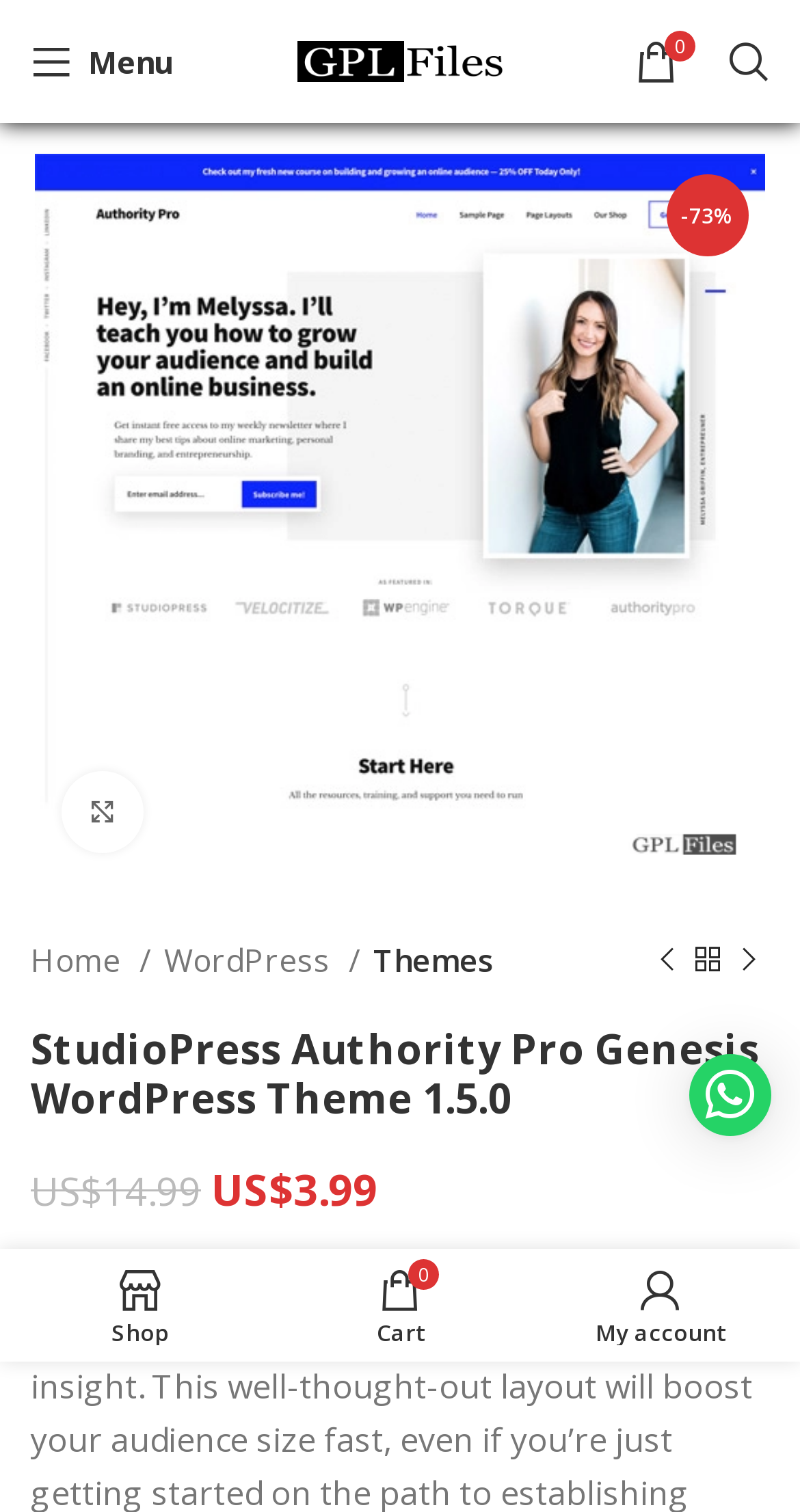What is the theme version?
Based on the visual details in the image, please answer the question thoroughly.

The theme version can be found in the heading element which says 'StudioPress Authority Pro Genesis WordPress Theme 1.5.0'.